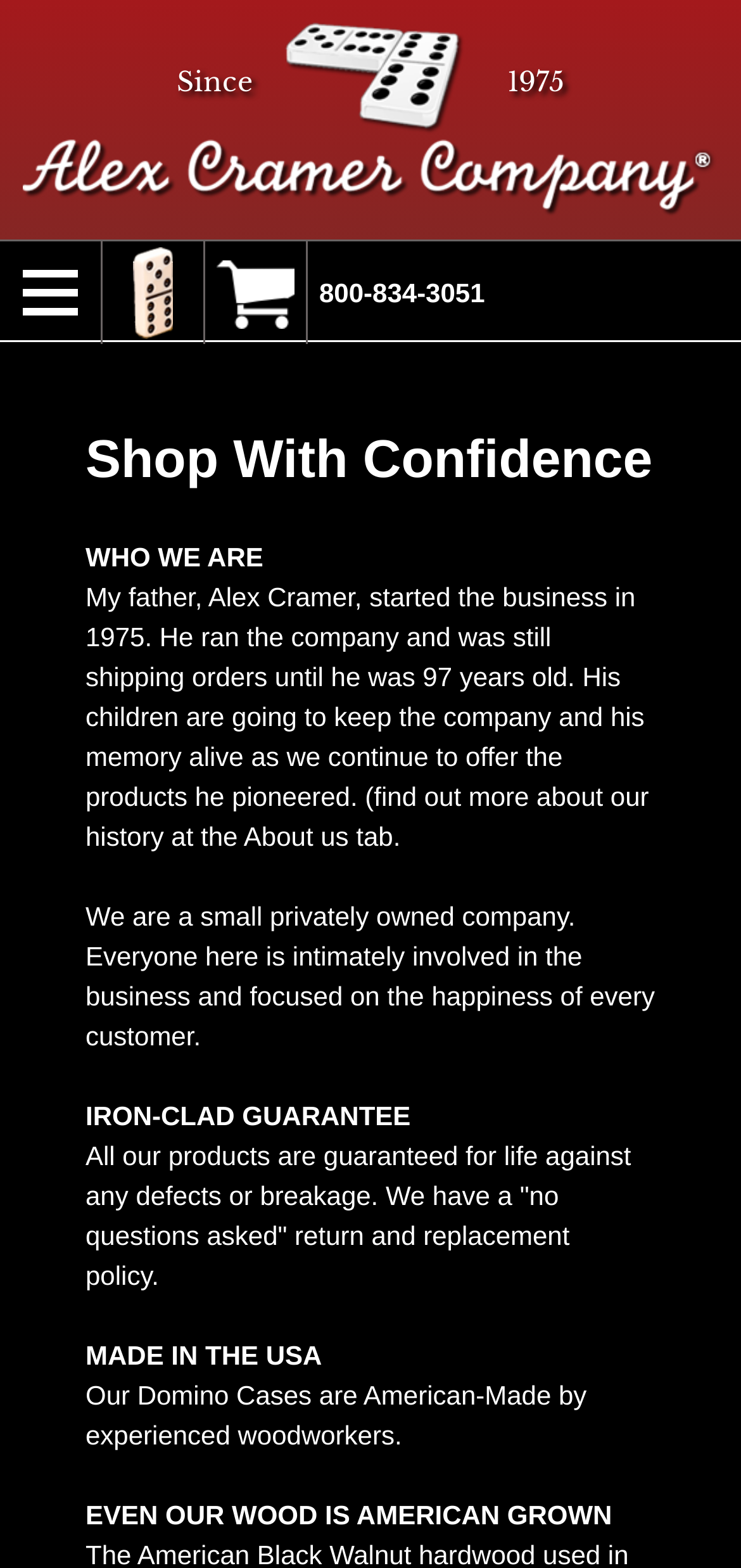What is the year Alex Cramer started the business?
Using the information presented in the image, please offer a detailed response to the question.

I found the answer by looking at the StaticText element with the content 'Since 1975' which indicates the year Alex Cramer started the business.